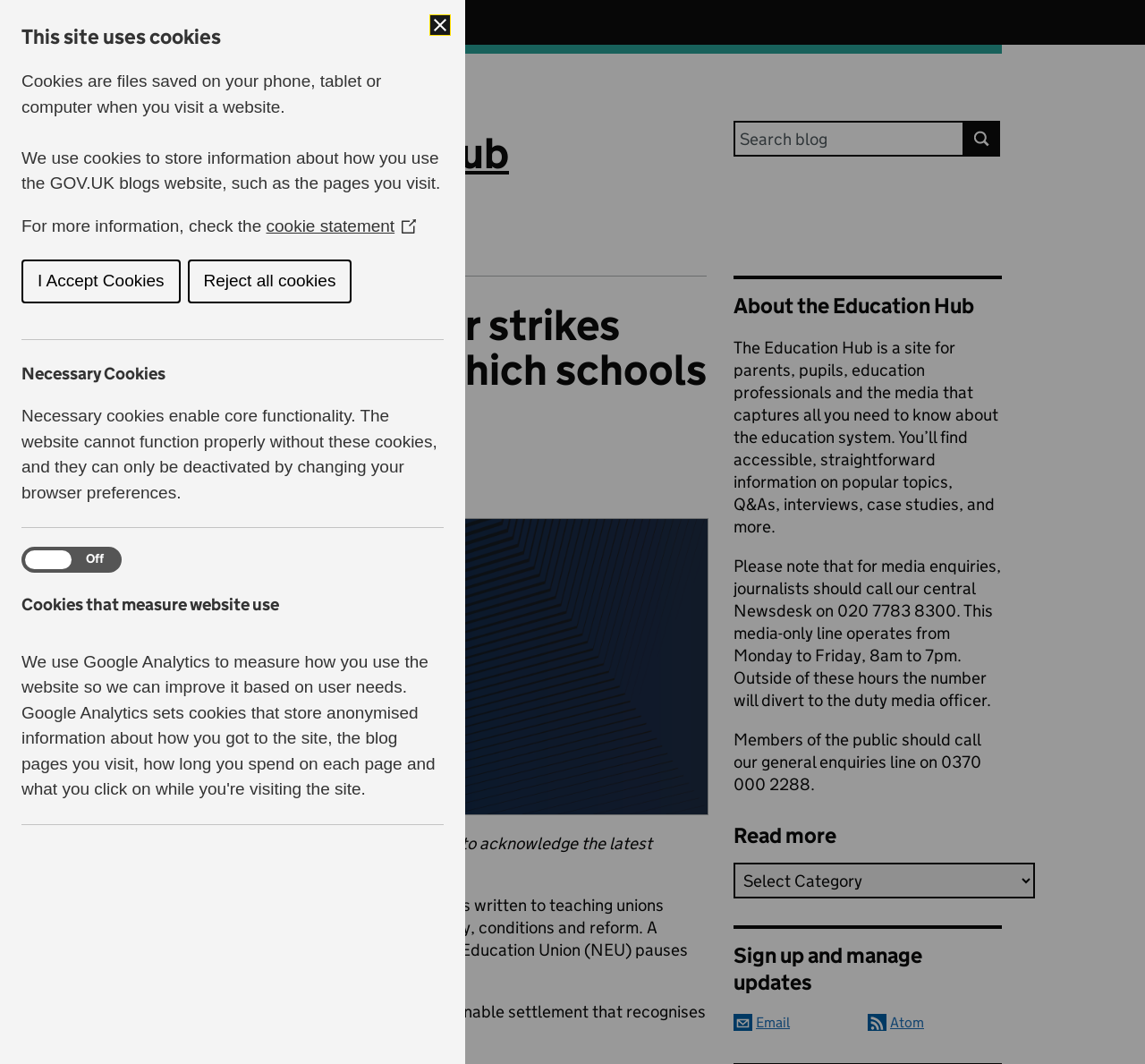What is the main heading displayed on the webpage? Please provide the text.

This site uses cookies